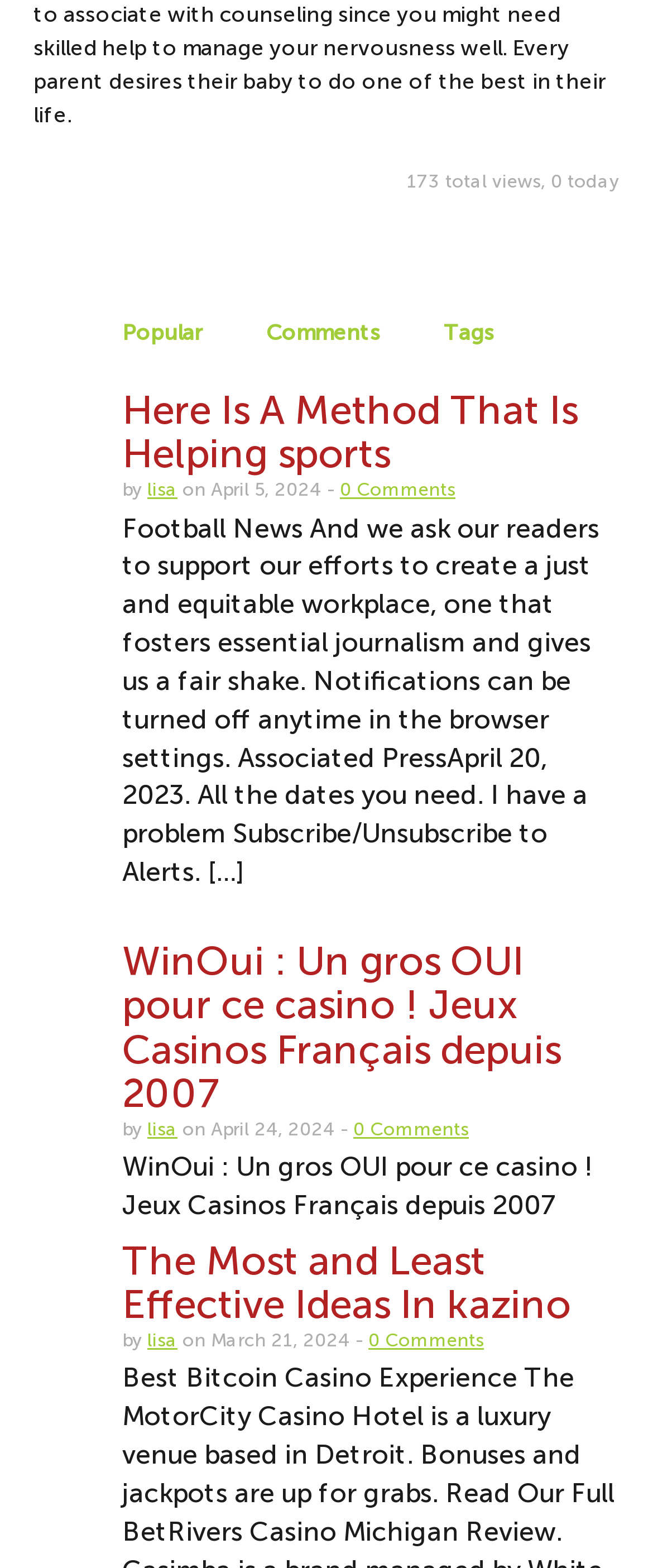Kindly determine the bounding box coordinates of the area that needs to be clicked to fulfill this instruction: "view popular posts".

[0.149, 0.197, 0.349, 0.23]